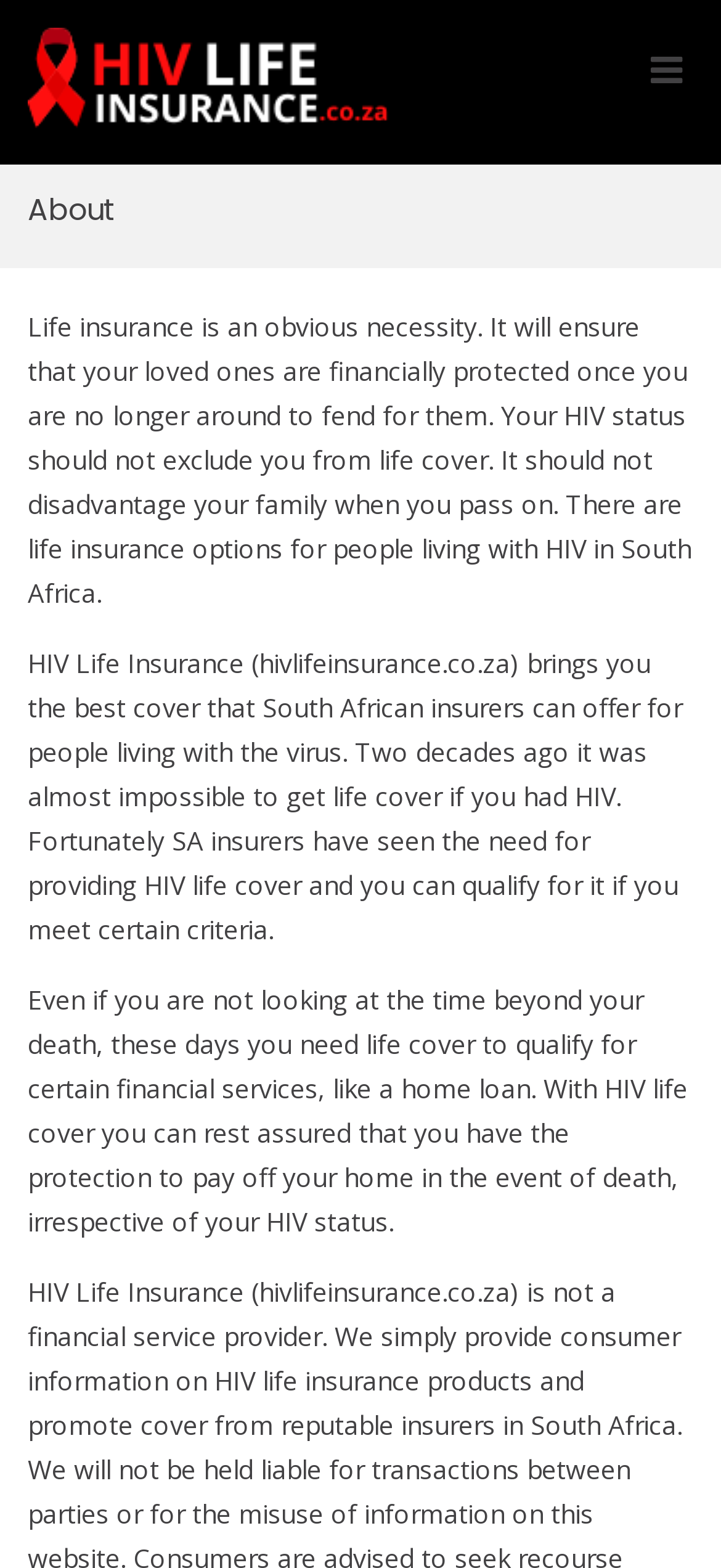Based on the element description: "Primary Menu for Mobile", identify the bounding box coordinates for this UI element. The coordinates must be four float numbers between 0 and 1, listed as [left, top, right, bottom].

[0.887, 0.028, 0.962, 0.061]